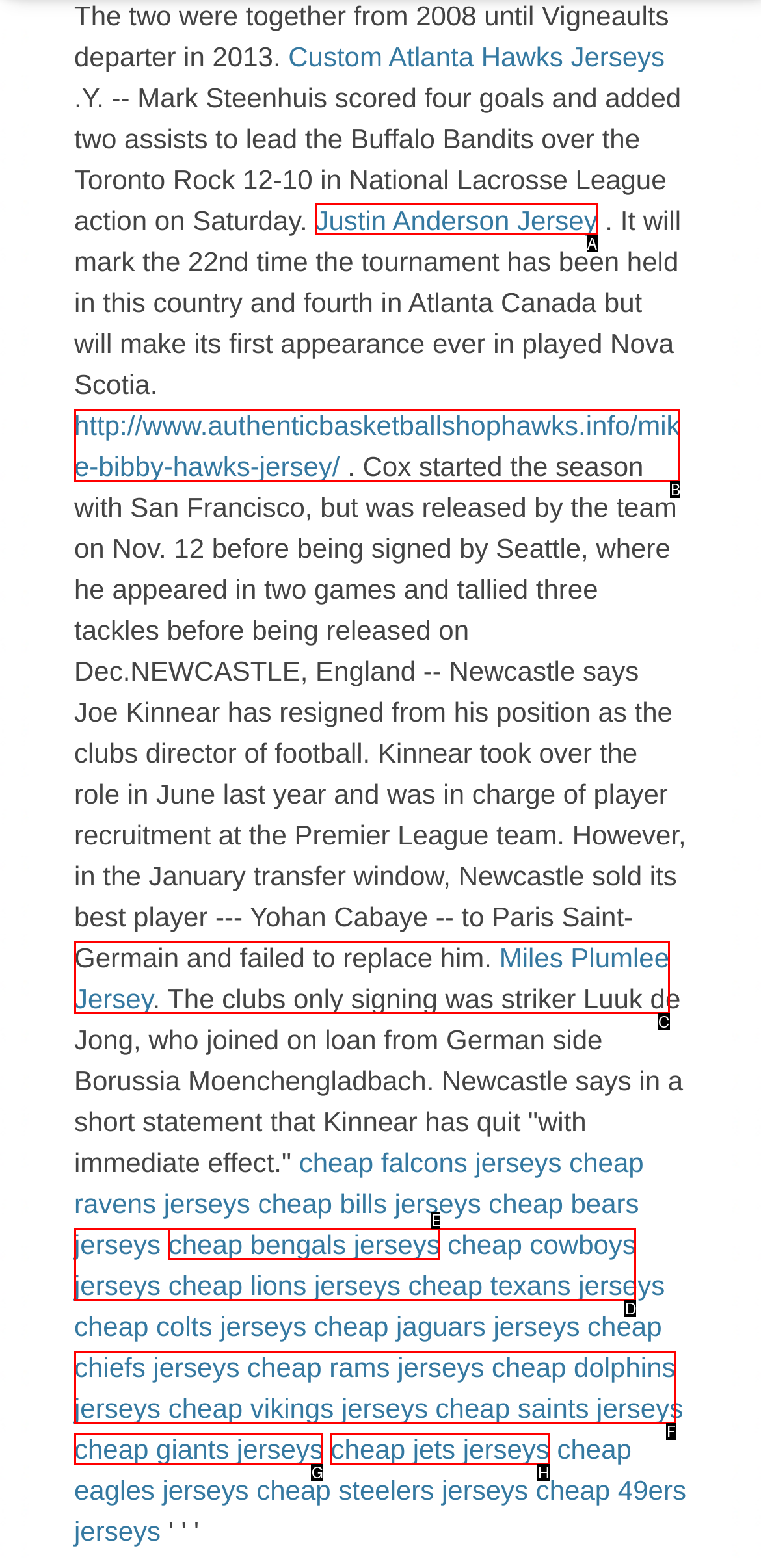Select the HTML element to finish the task: click the link 'OJar Original Divorce Poetry From M. Sims.' Reply with the letter of the correct option.

None